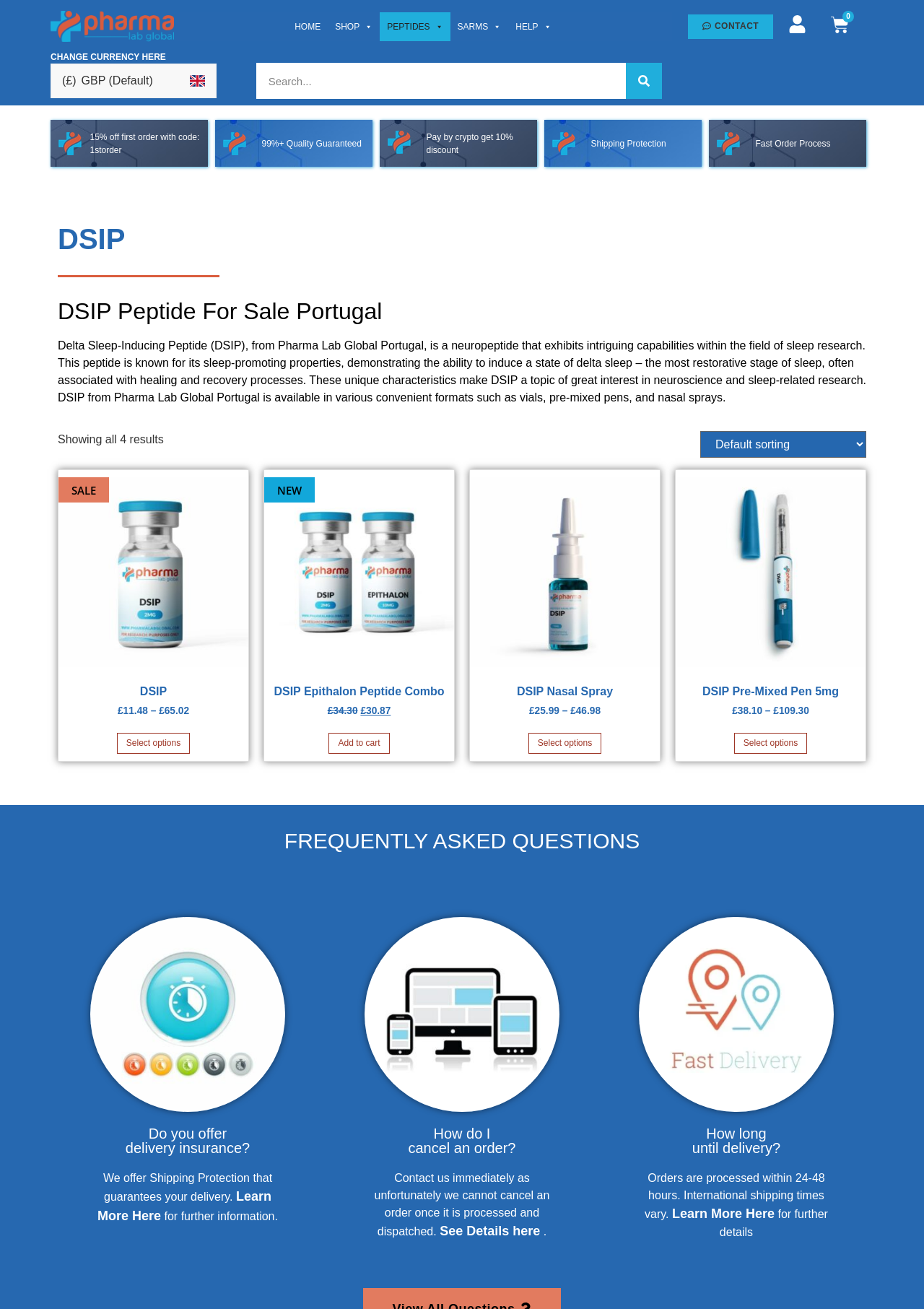Please find the bounding box for the UI component described as follows: "aria-label="account"".

[0.853, 0.011, 0.873, 0.025]